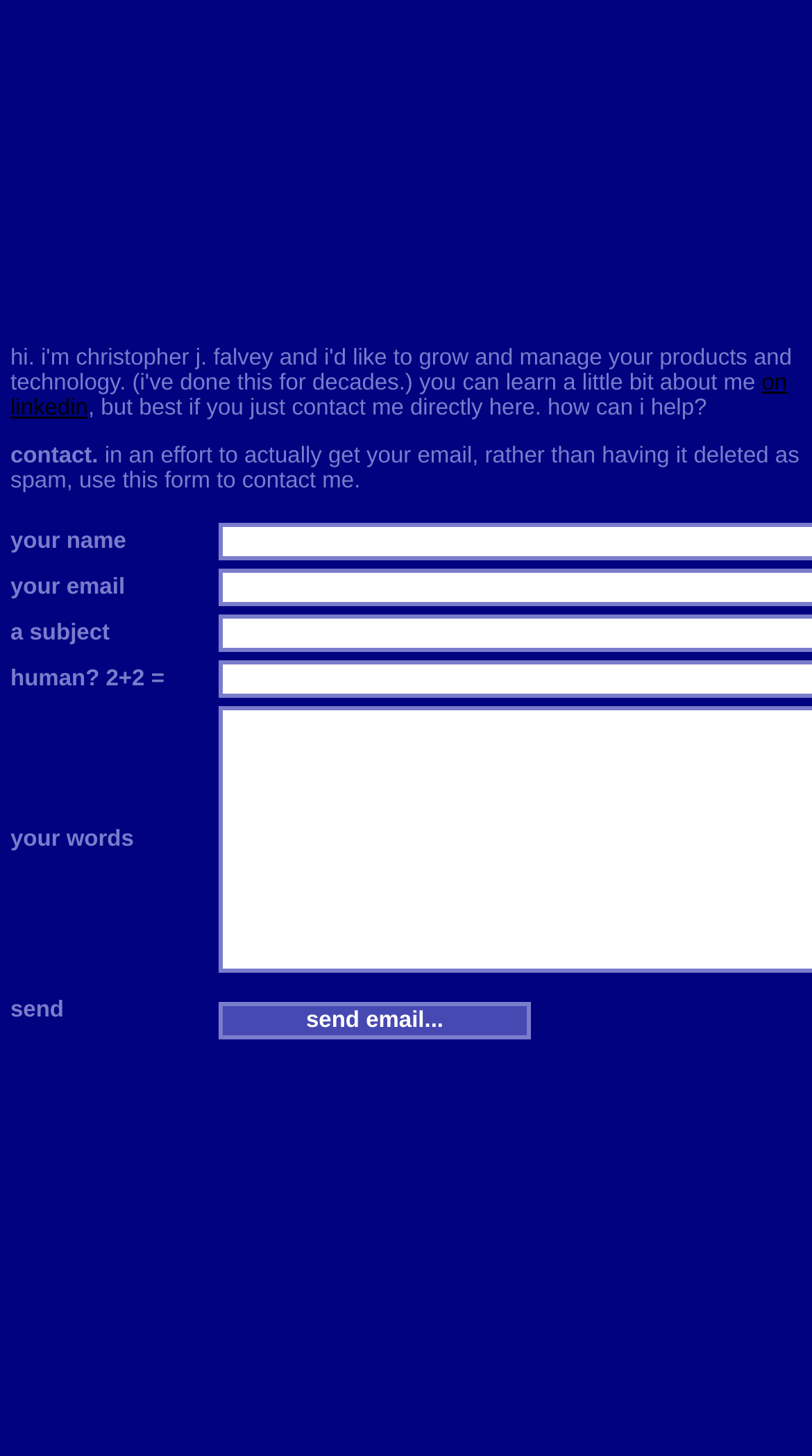What is the label of the last input field?
Based on the content of the image, thoroughly explain and answer the question.

The last input field is labeled 'your words', which suggests that it is a text area for the user to enter a message or comment.